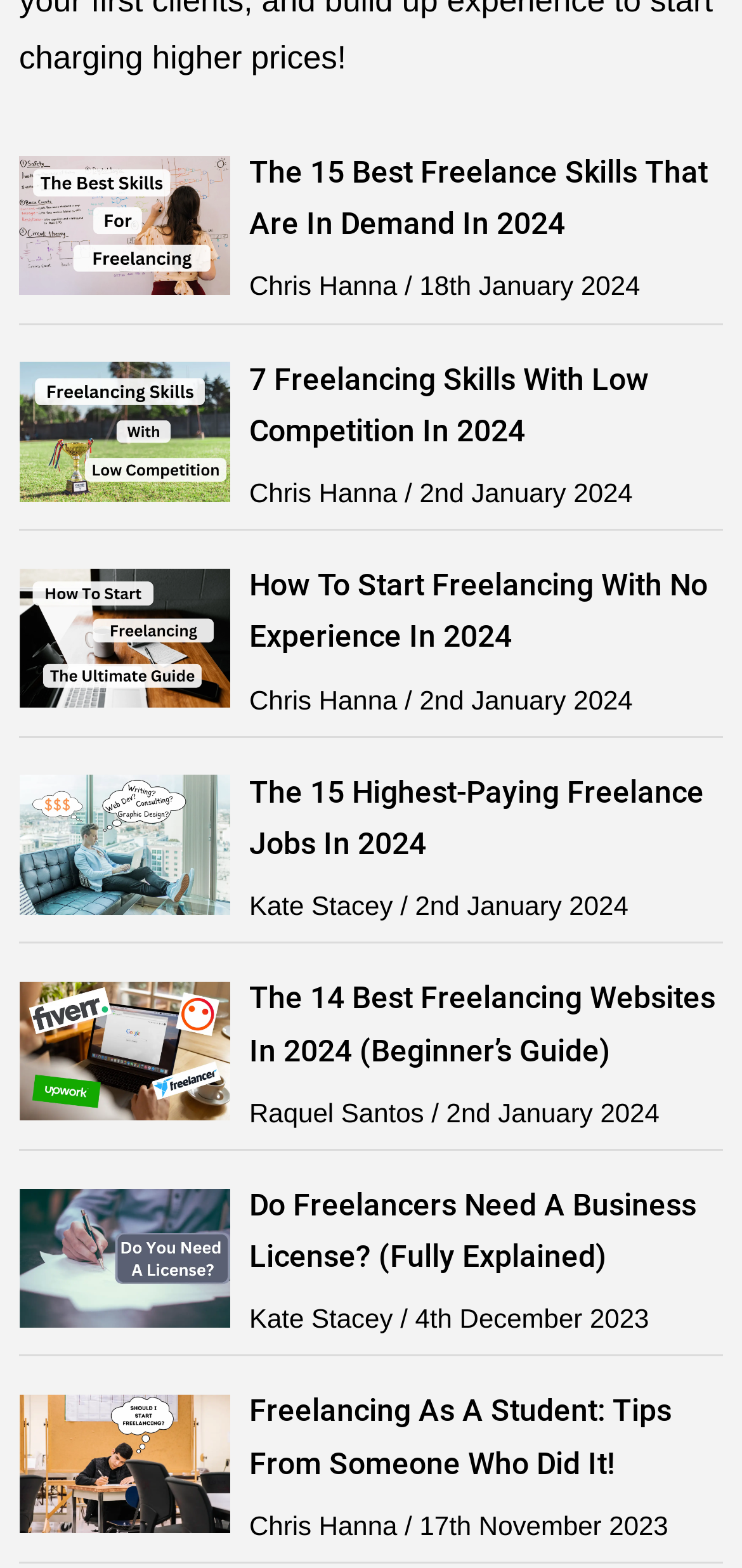Give a one-word or short-phrase answer to the following question: 
Who wrote the third article?

Chris Hanna